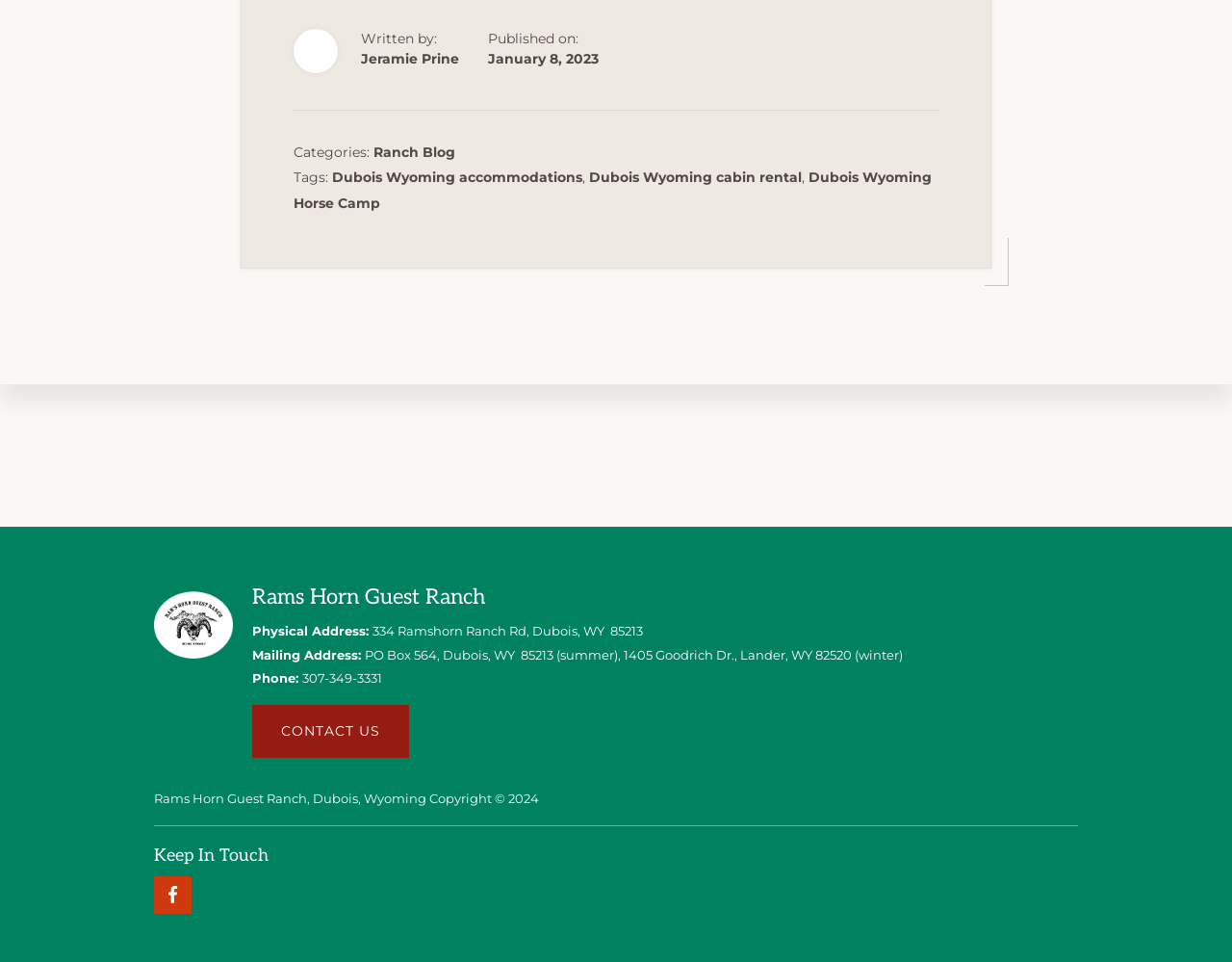Utilize the details in the image to give a detailed response to the question: What categories is this article under?

The categories are mentioned at the top of the webpage, which includes 'Ranch Blog'.